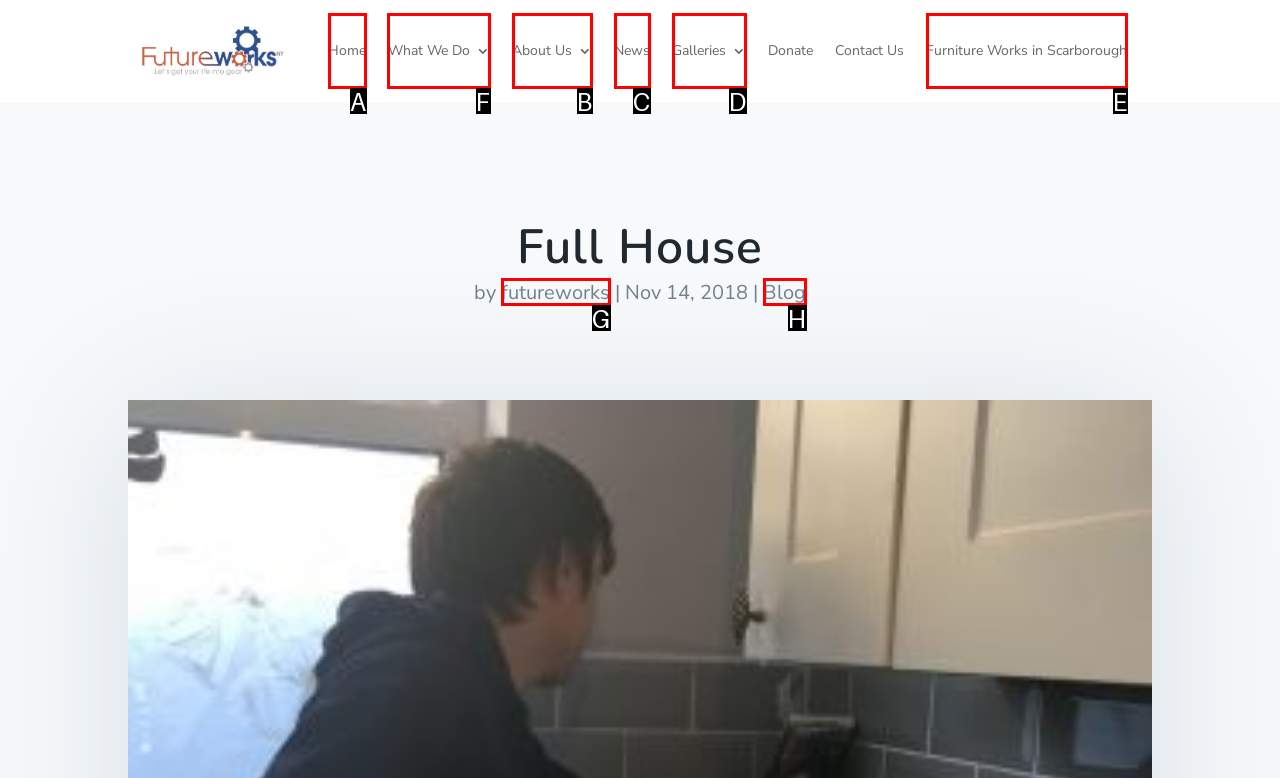Decide which UI element to click to accomplish the task: learn about what they do
Respond with the corresponding option letter.

F